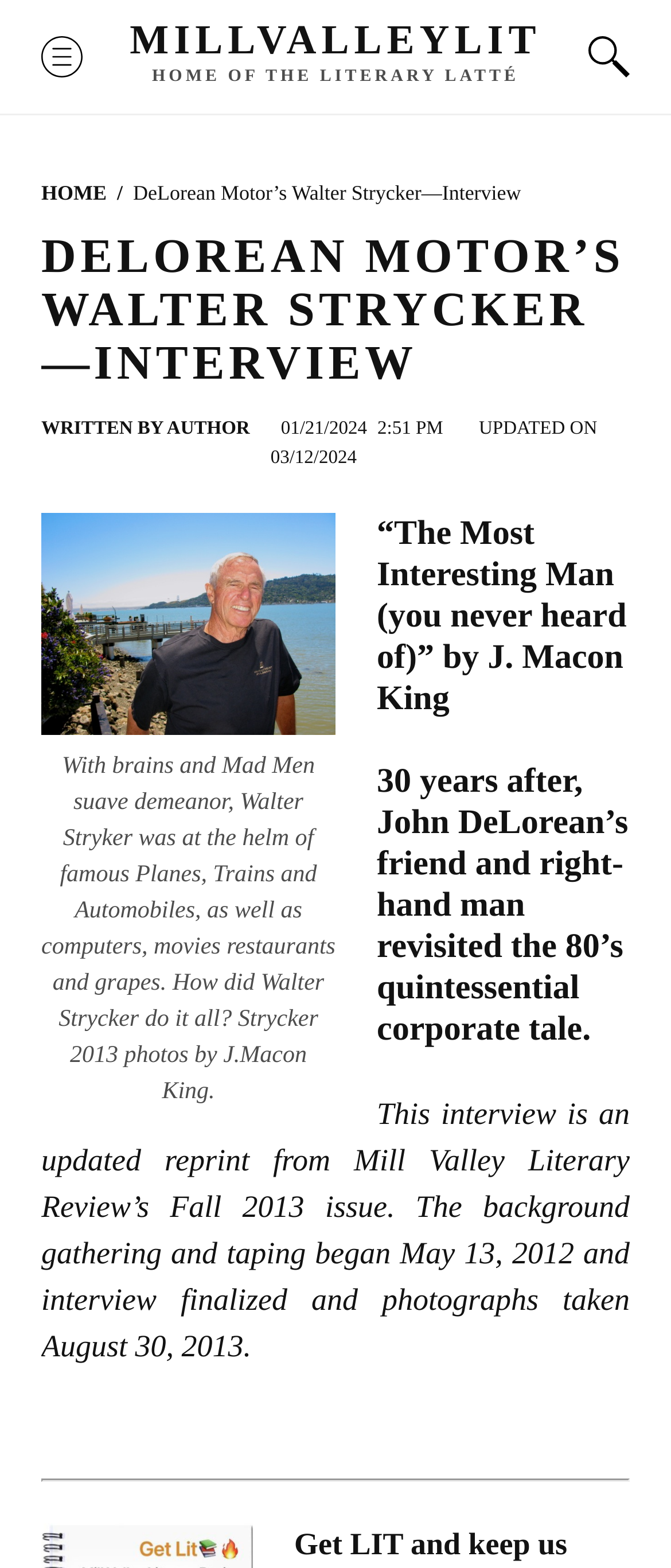What is the name of the publication that originally published this interview?
Please provide a comprehensive answer based on the details in the screenshot.

I found the answer by looking at the text 'This interview is an updated reprint from Mill Valley Literary Review’s Fall 2013 issue.' which indicates that the original publication was Mill Valley Literary Review.